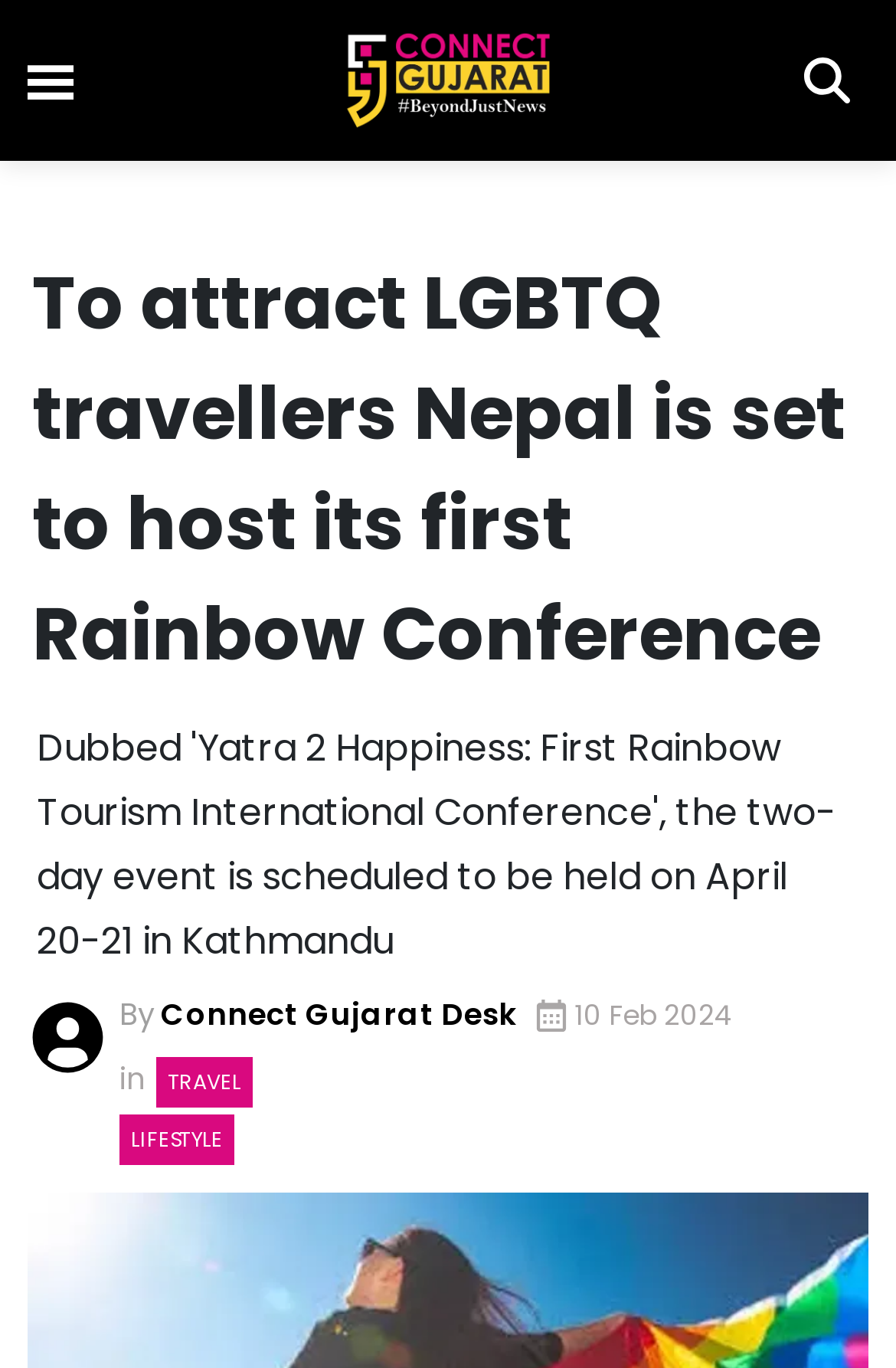Describe all the visual and textual components of the webpage comprehensively.

The webpage appears to be a news article page with a focus on travel and lifestyle. At the top left, there is a logo link, and next to it, a search textbox with a placeholder text "Search...". Below the search box, there are several links to different categories, including Gujarat, India, World, Sports, Entertainment, Education, Lifestyle, and Others. These links are arranged in a vertical column, with the Gujarat link at the top and the Others link at the bottom.

To the right of the category links, there is a large heading that reads "To attract LGBTQ travellers Nepal is set to host its first Rainbow Conference". Below this heading, there is an image, likely the author's image, and a byline that reads "By Connect Gujarat Desk". The publication date, "10 Feb 2024", is displayed next to the author's image.

The main content of the article is not explicitly stated, but based on the meta description, it appears to be about a conference in Nepal aimed at attracting LGBTQ travelers. There are also several links to related categories, including Travel and Lifestyle, which may provide additional context or information about the article.

At the top right of the page, there are two images, one of which appears to be a logo. At the bottom of the page, there are links to the authors' page, an RSS feed, and a Facebook page.